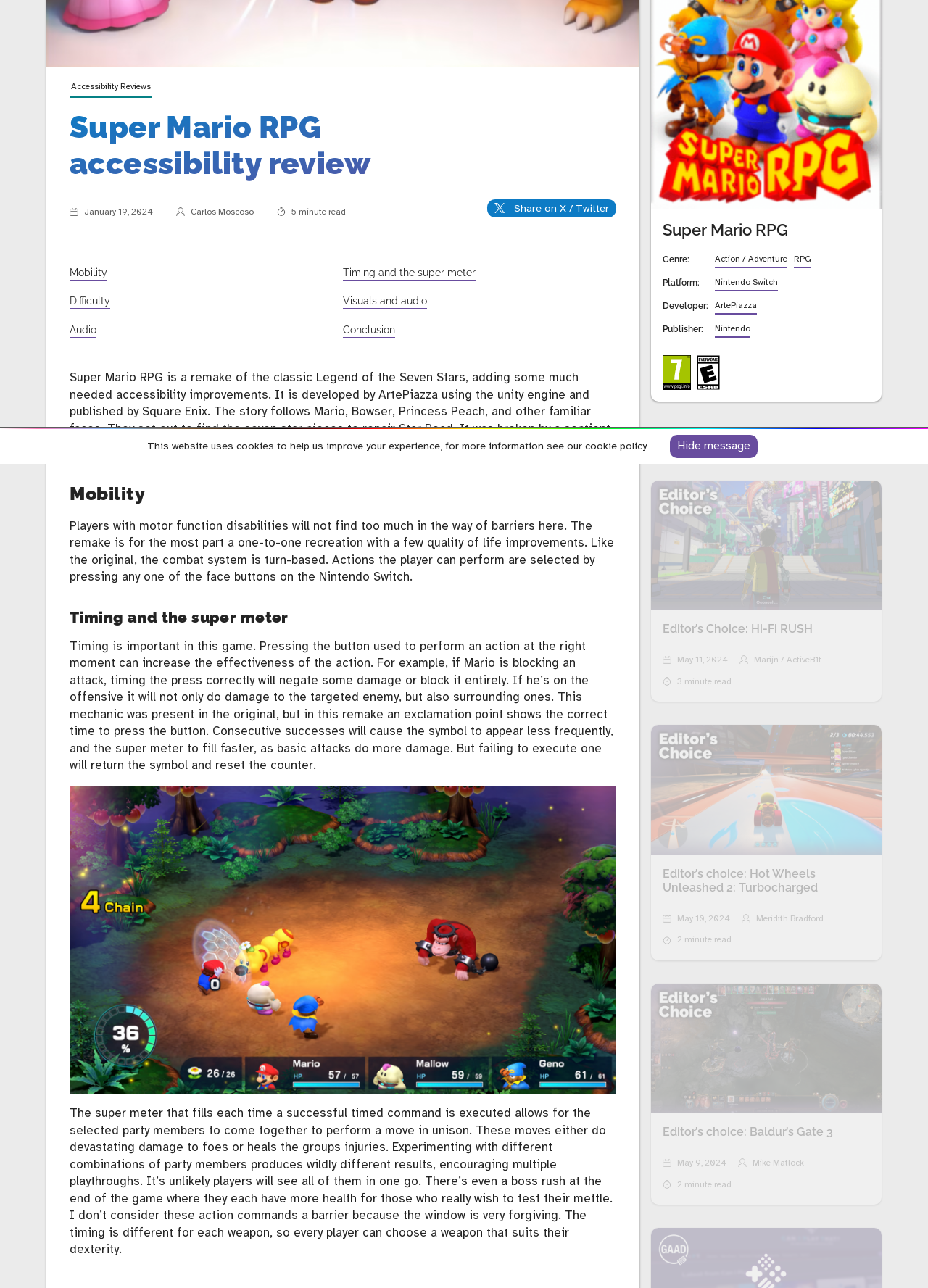Using the element description: "alt="ESRB rated Everyone"", determine the bounding box coordinates for the specified UI element. The coordinates should be four float numbers between 0 and 1, [left, top, right, bottom].

[0.751, 0.276, 0.776, 0.303]